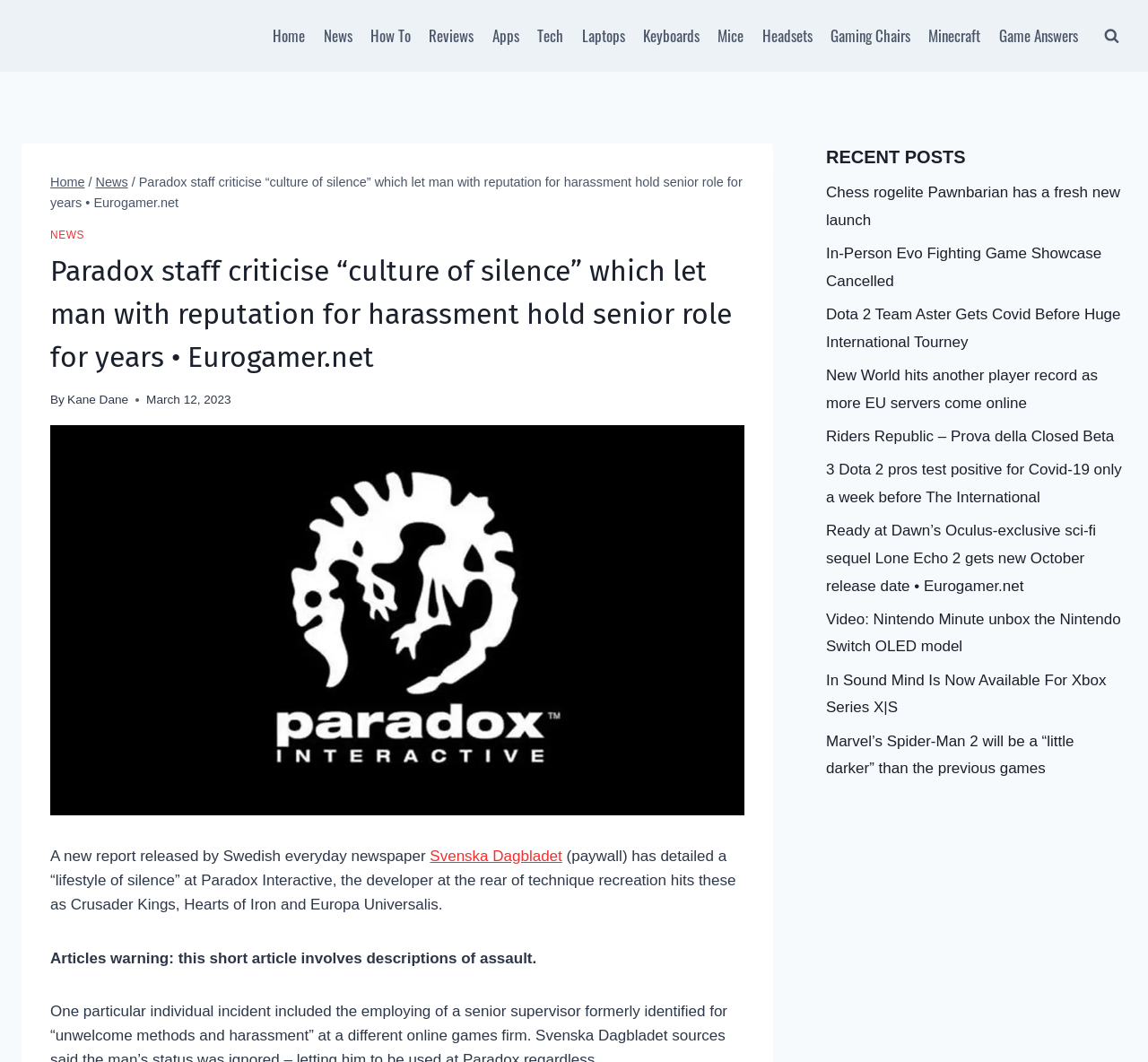Identify the bounding box of the UI element that matches this description: "2 in stock".

None